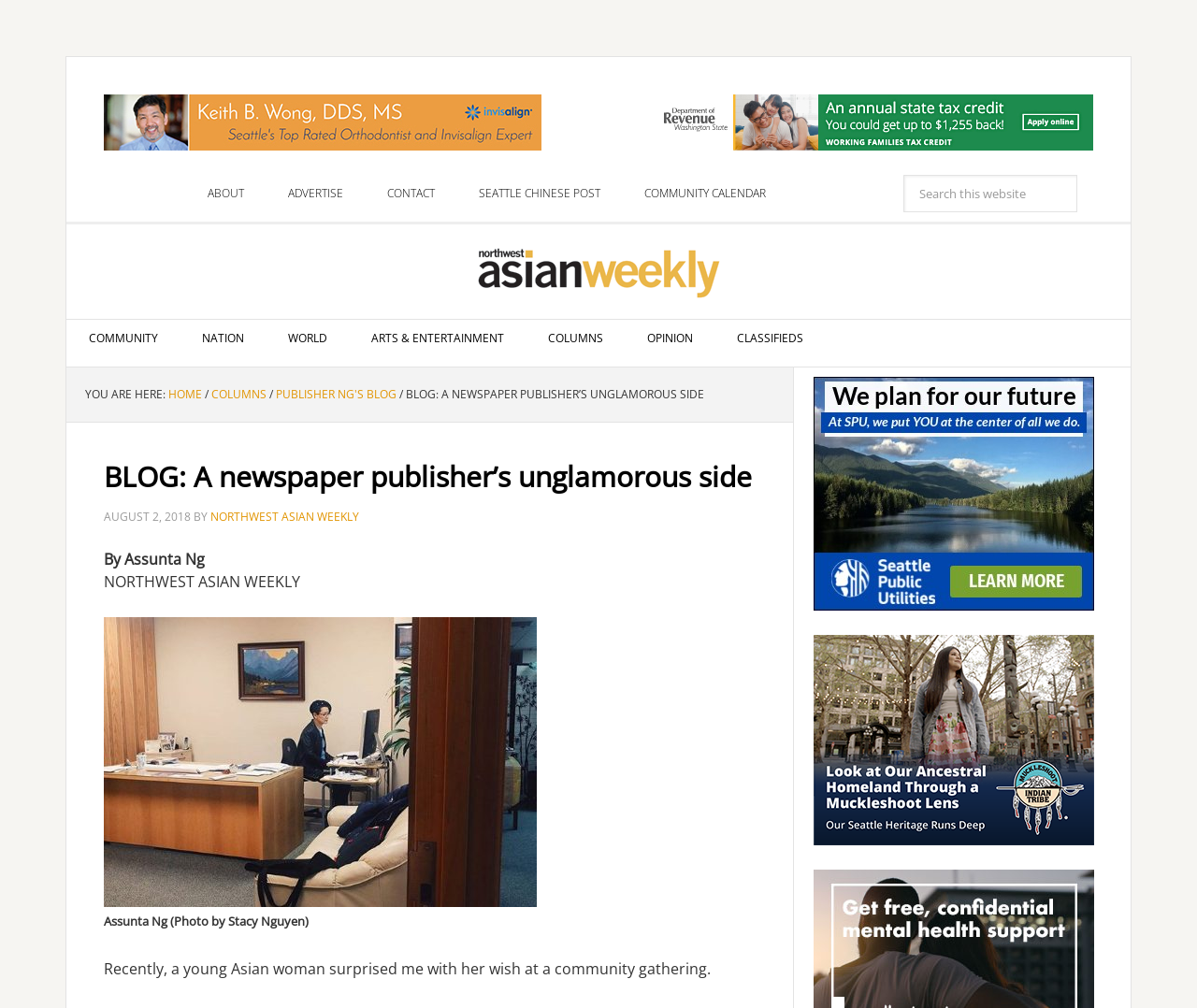Could you find the bounding box coordinates of the clickable area to complete this instruction: "Read PUBLISHER NG'S BLOG"?

[0.23, 0.383, 0.331, 0.399]